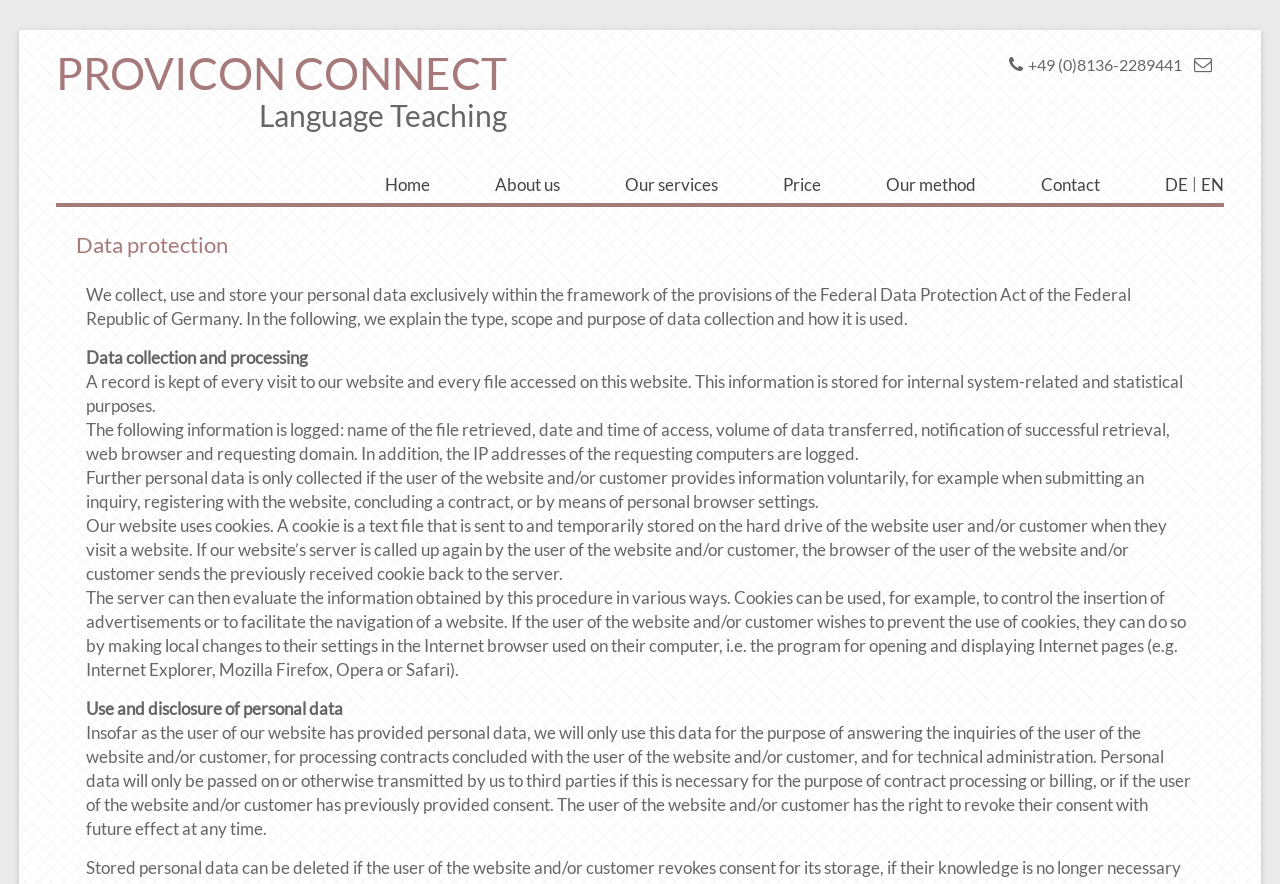Find the bounding box coordinates for the element described here: "Mountain Christian School".

None